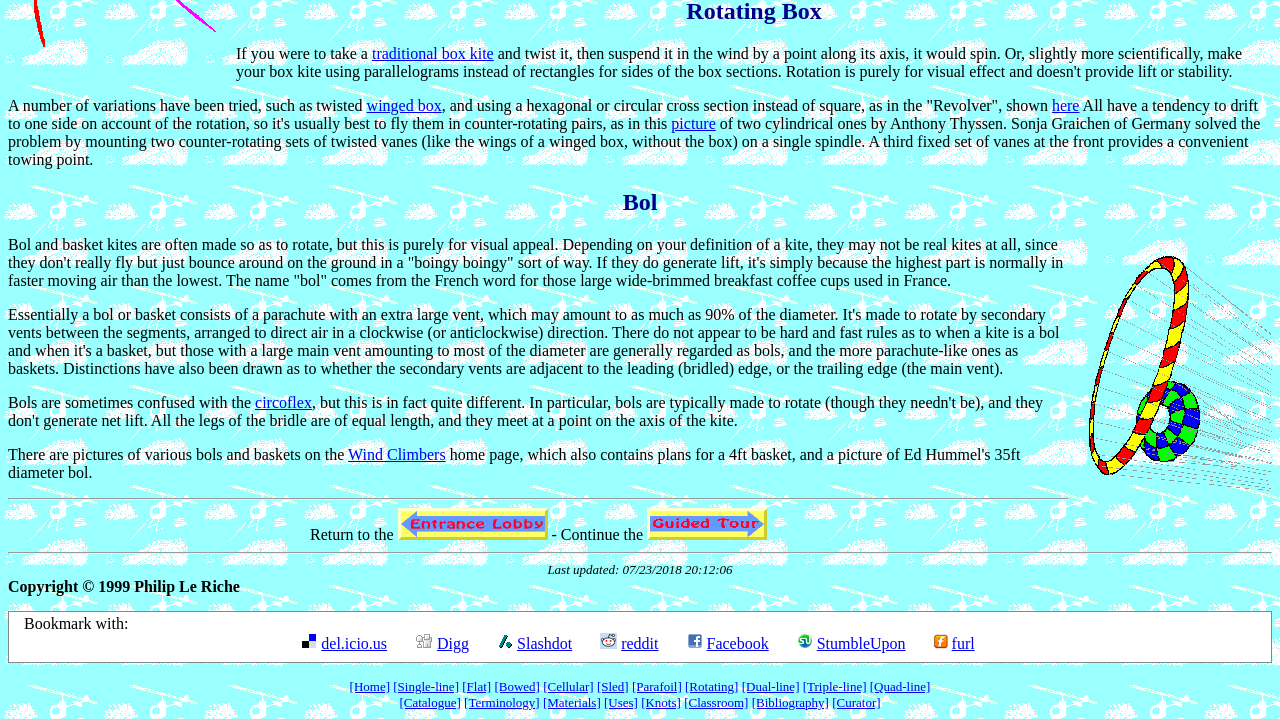Provide the bounding box coordinates of the section that needs to be clicked to accomplish the following instruction: "Return to the Entrance Lobby."

[0.311, 0.732, 0.428, 0.755]